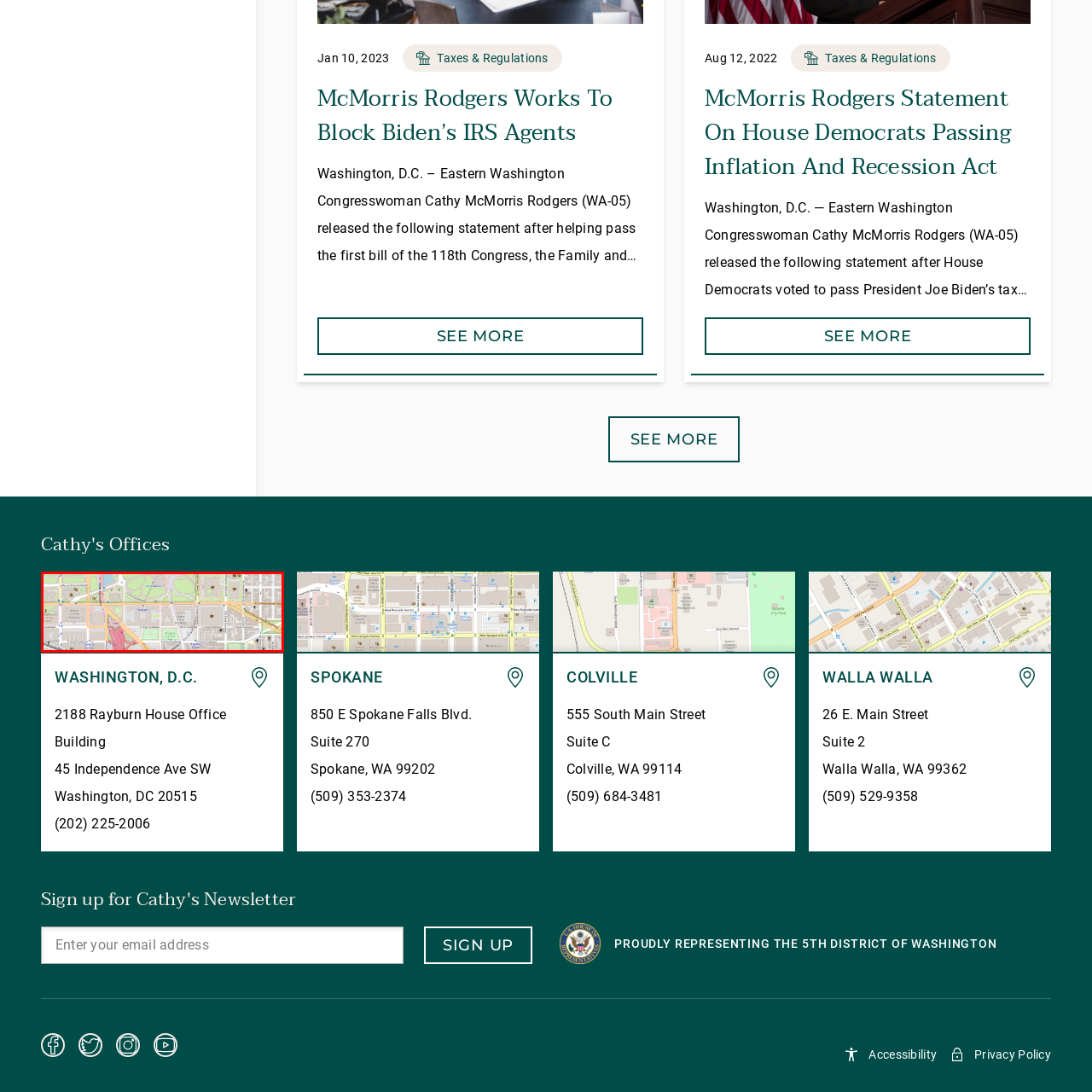Notice the image within the red frame, Who is the Congresswoman mentioned in the context?
 Your response should be a single word or phrase.

Cathy McMorris Rodgers